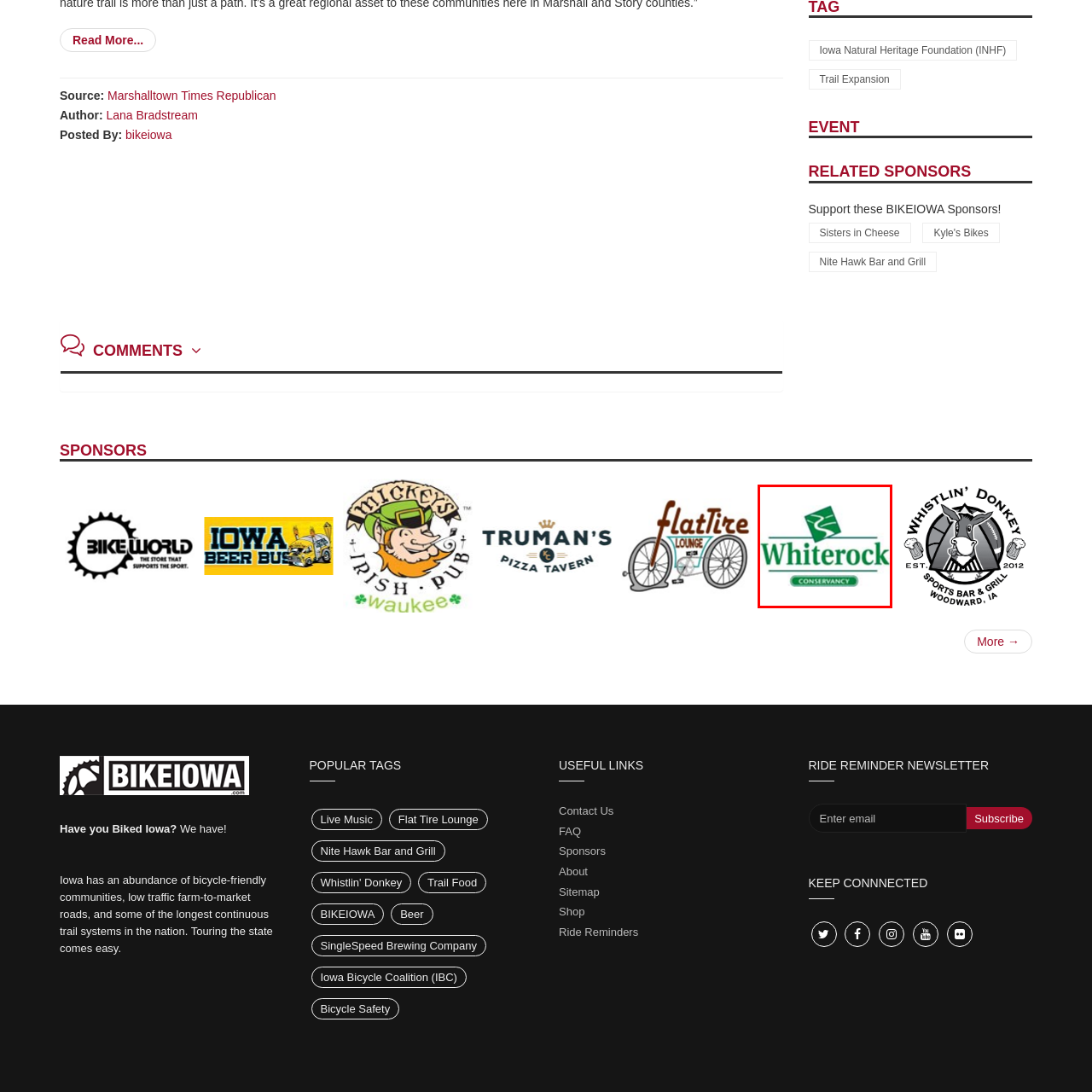What is the mission of Whiterock Conservancy?  
Analyze the image surrounded by the red box and deliver a detailed answer based on the visual elements depicted in the image.

The caption states that the words 'Whiterock Conservancy' emphasize their mission in 'environmental stewardship and land conservation', indicating that this is the primary goal of the organization.